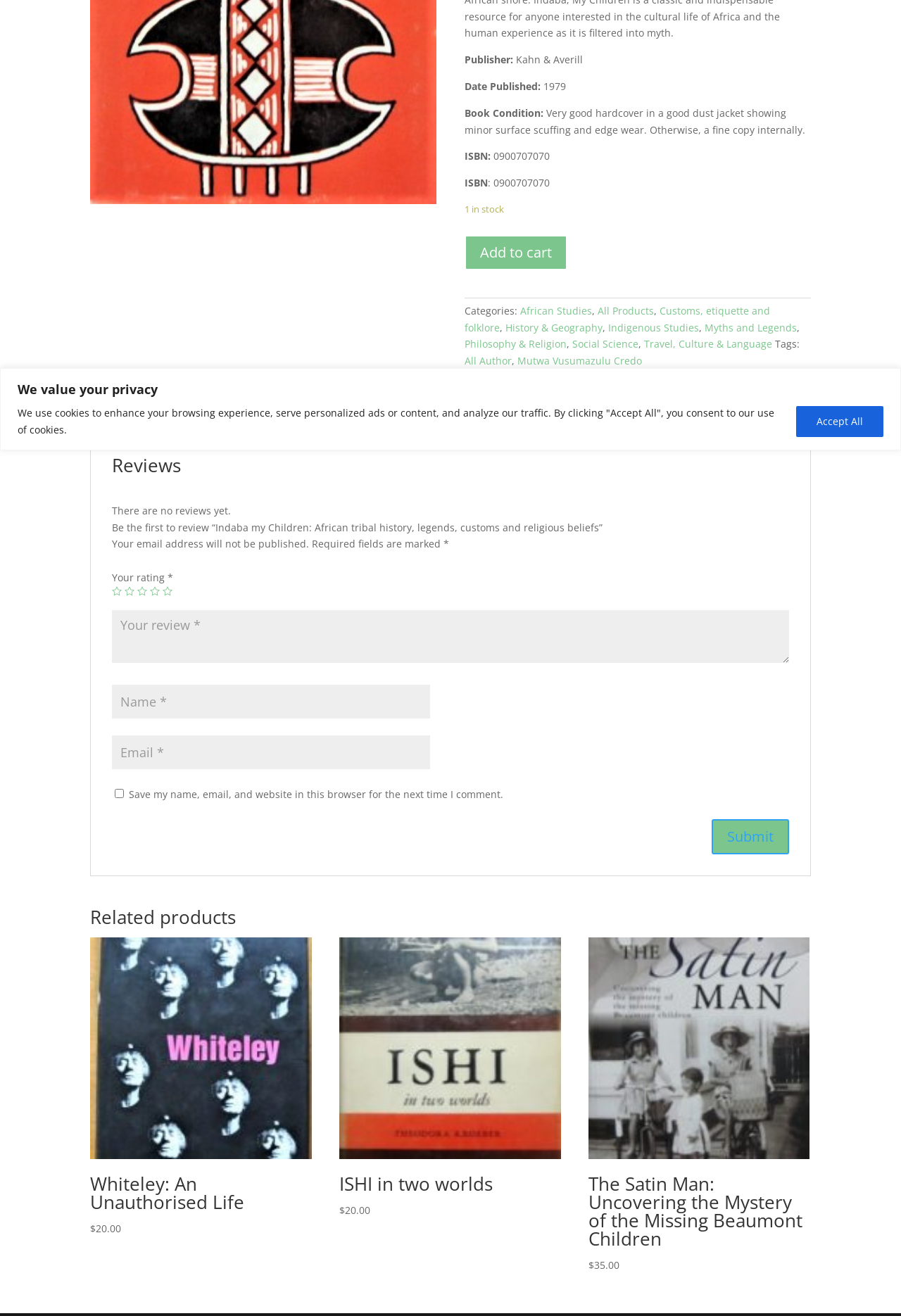Find the bounding box coordinates for the UI element that matches this description: "Add to cart".

[0.516, 0.178, 0.63, 0.205]